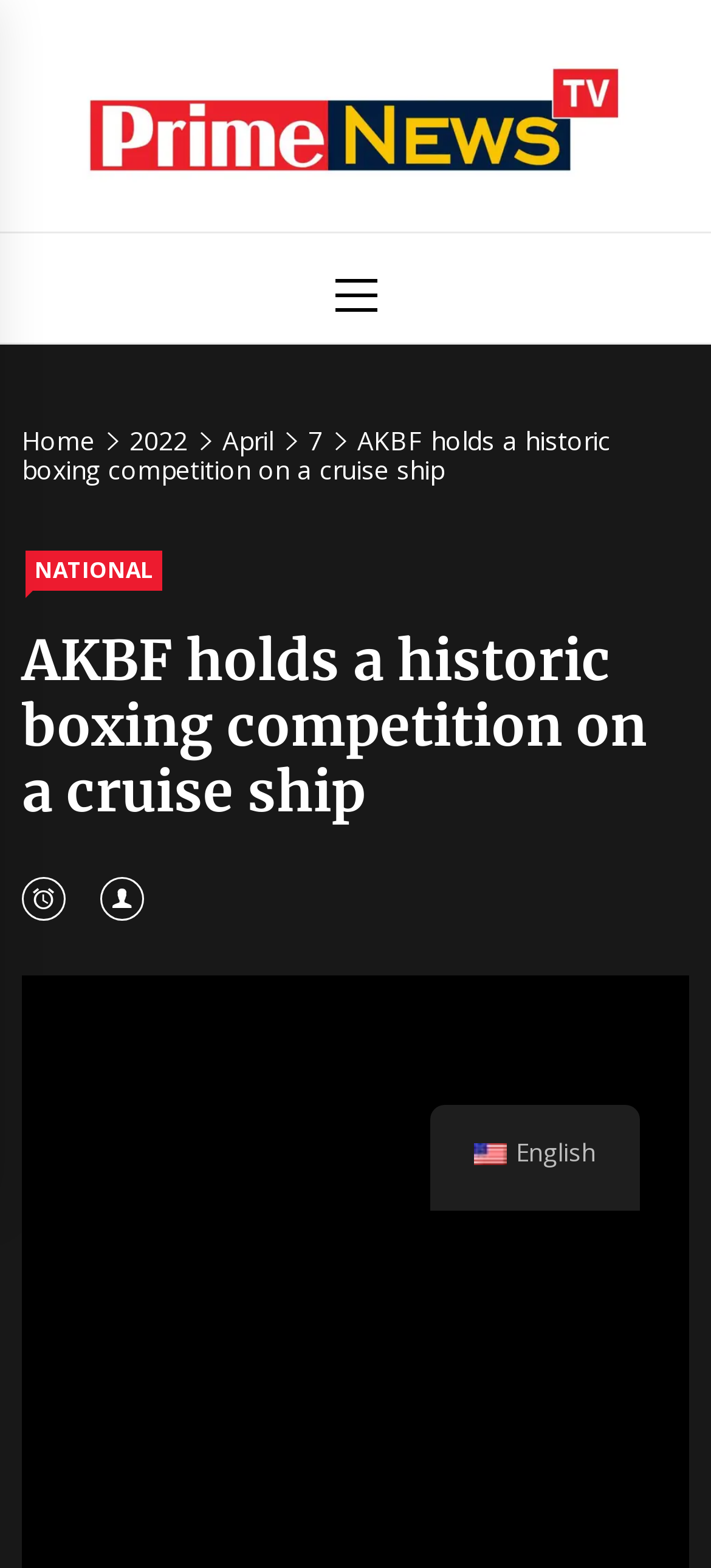Provide your answer to the question using just one word or phrase: What is the category of the news article?

NATIONAL